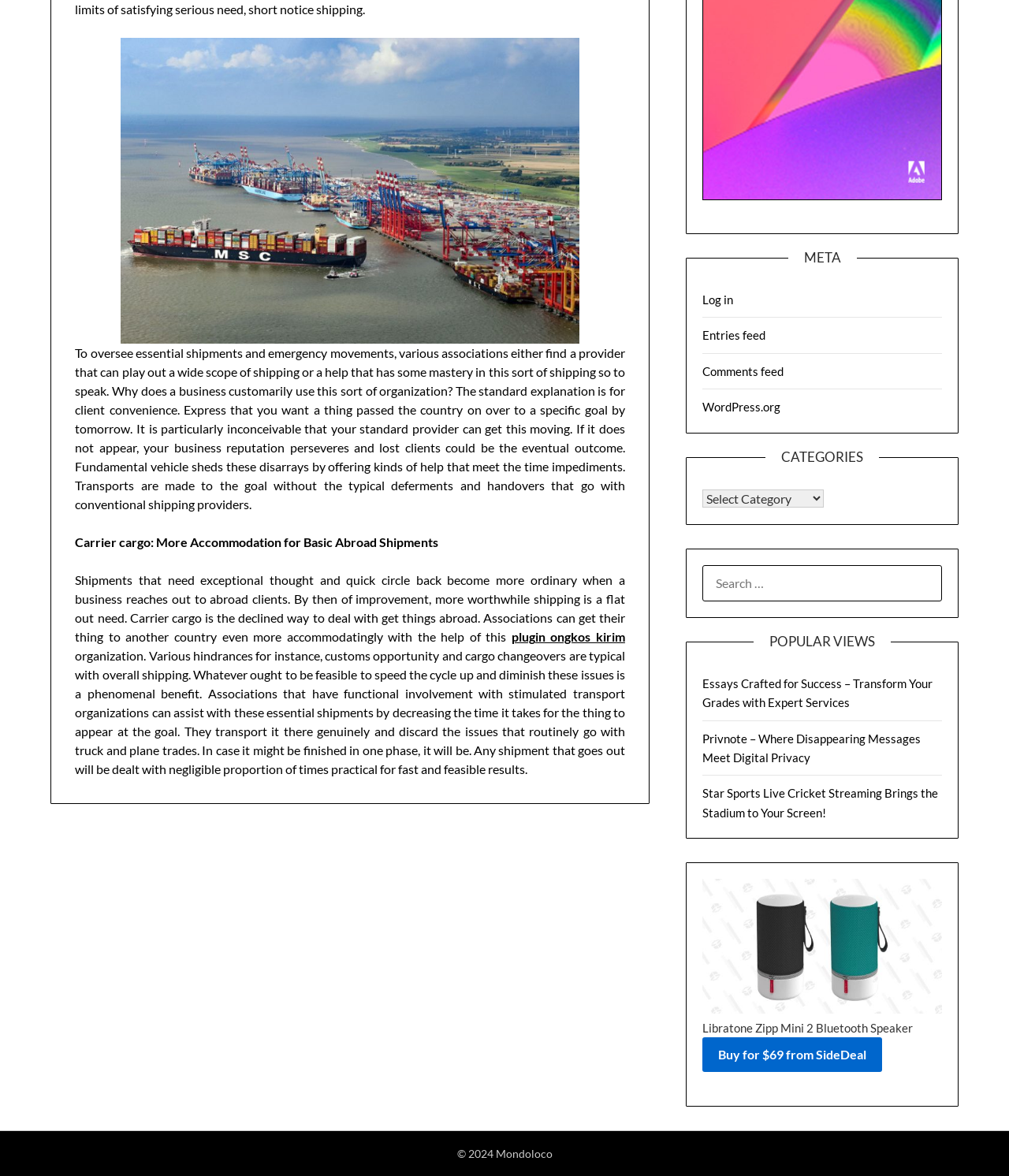Using the provided element description: "Buy for $69 from SideDeal", determine the bounding box coordinates of the corresponding UI element in the screenshot.

[0.696, 0.891, 0.875, 0.903]